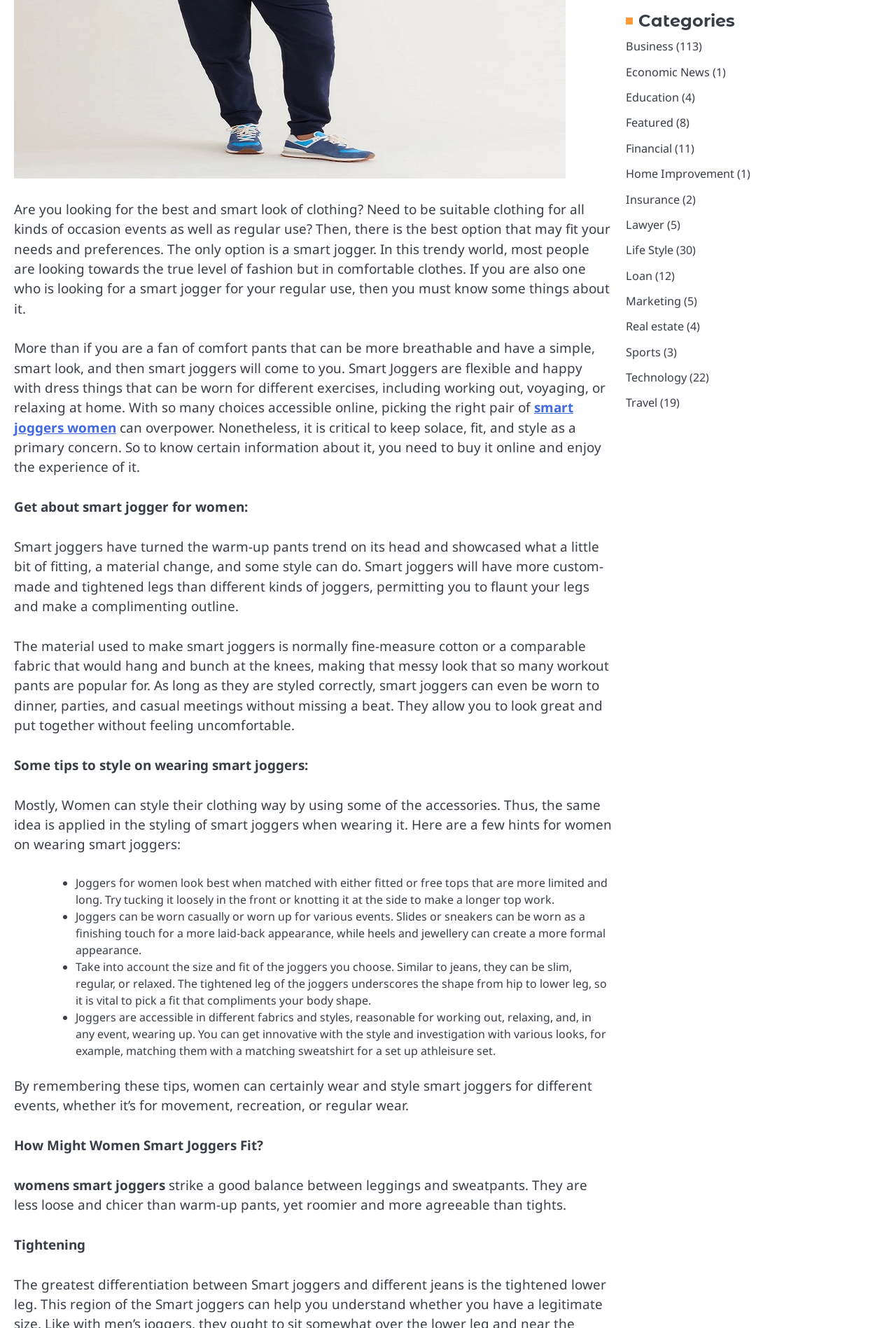Given the element description "Financial", identify the bounding box of the corresponding UI element.

[0.698, 0.106, 0.75, 0.117]